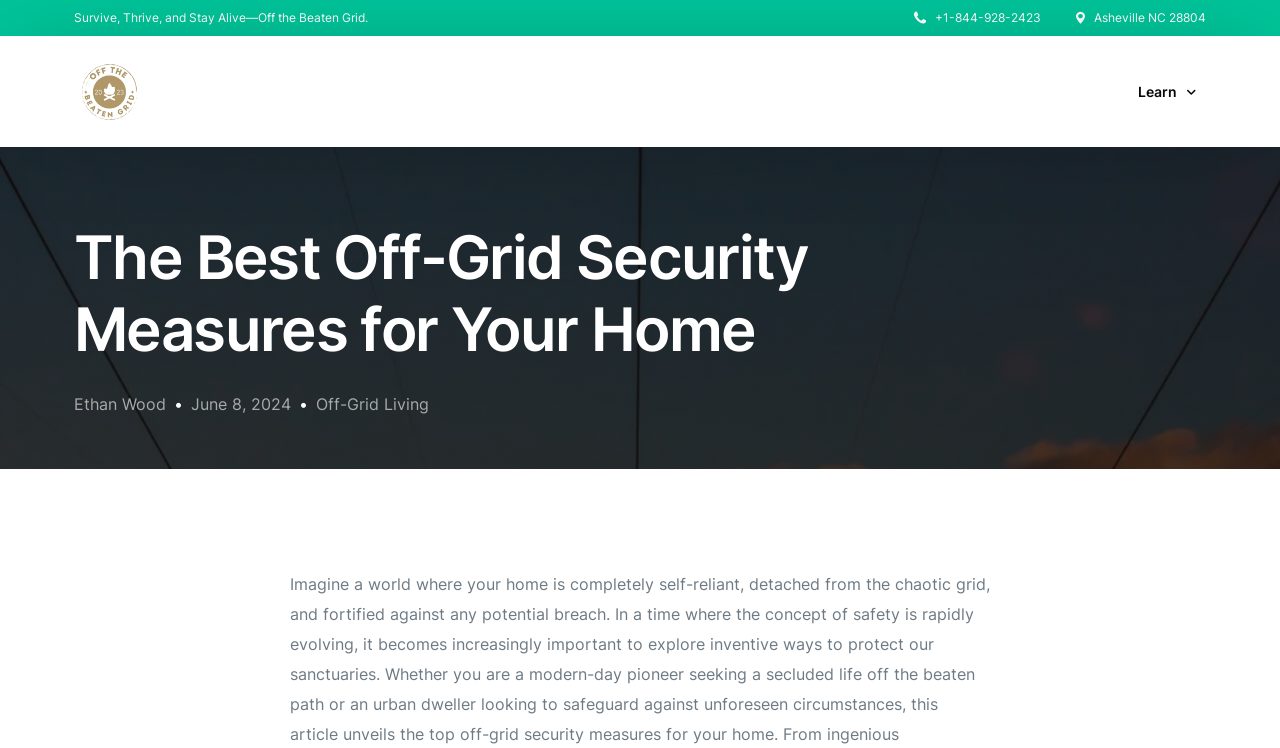Find the bounding box coordinates for the HTML element described as: "Learn". The coordinates should consist of four float values between 0 and 1, i.e., [left, top, right, bottom].

[0.875, 0.048, 0.942, 0.197]